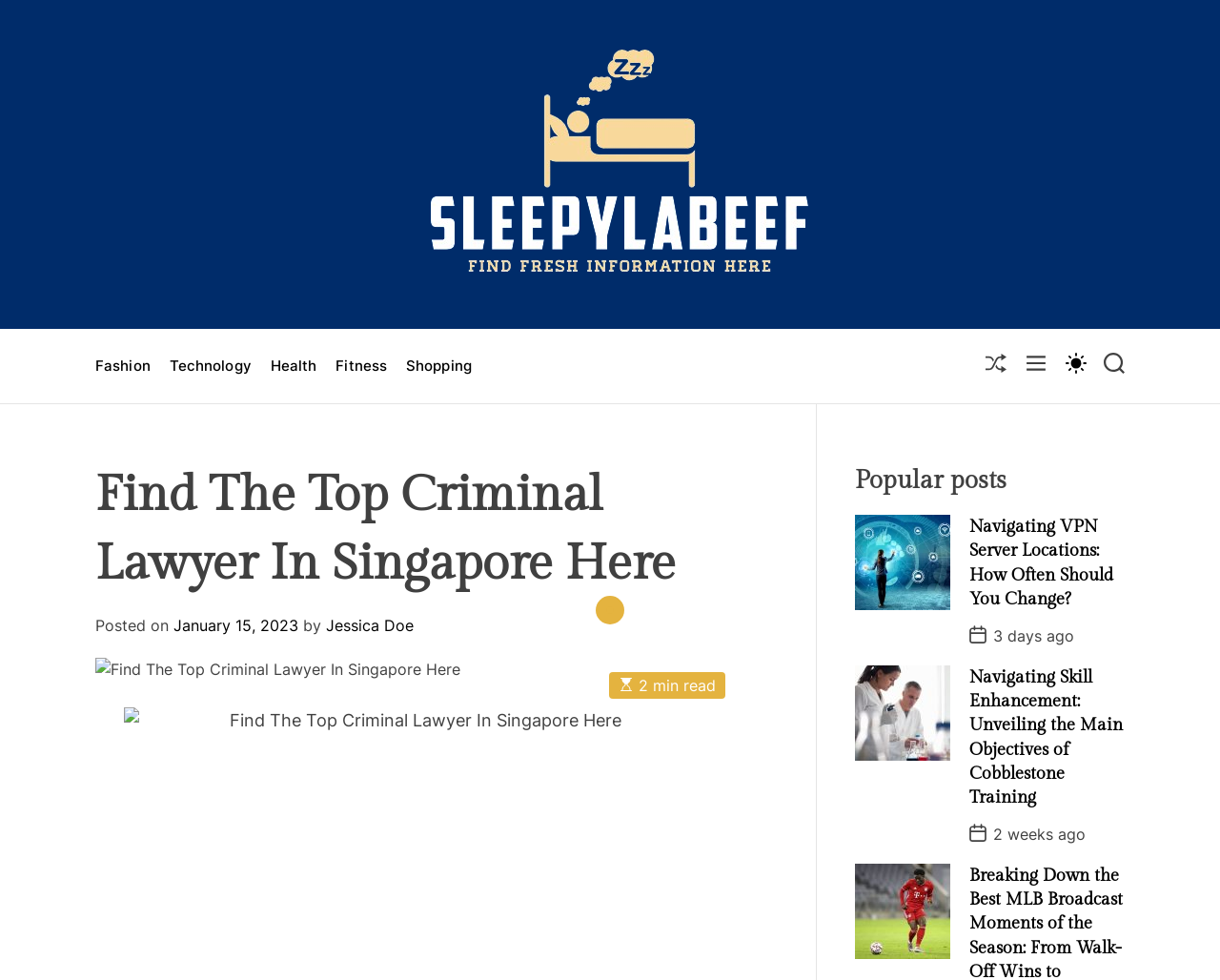Determine the main heading text of the webpage.

Find The Top Criminal Lawyer In Singapore Here